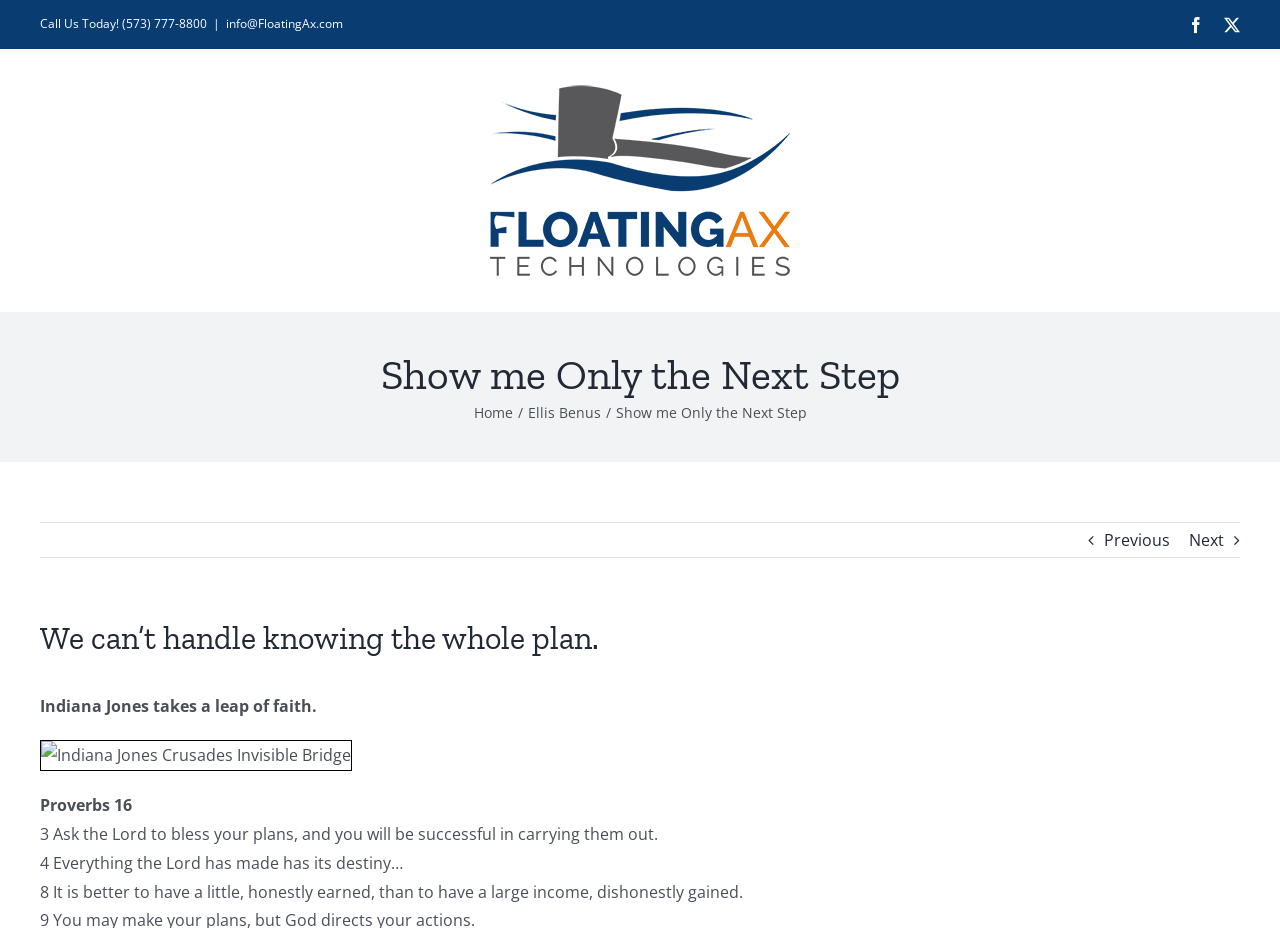Could you find the bounding box coordinates of the clickable area to complete this instruction: "Visit forum thread"?

None